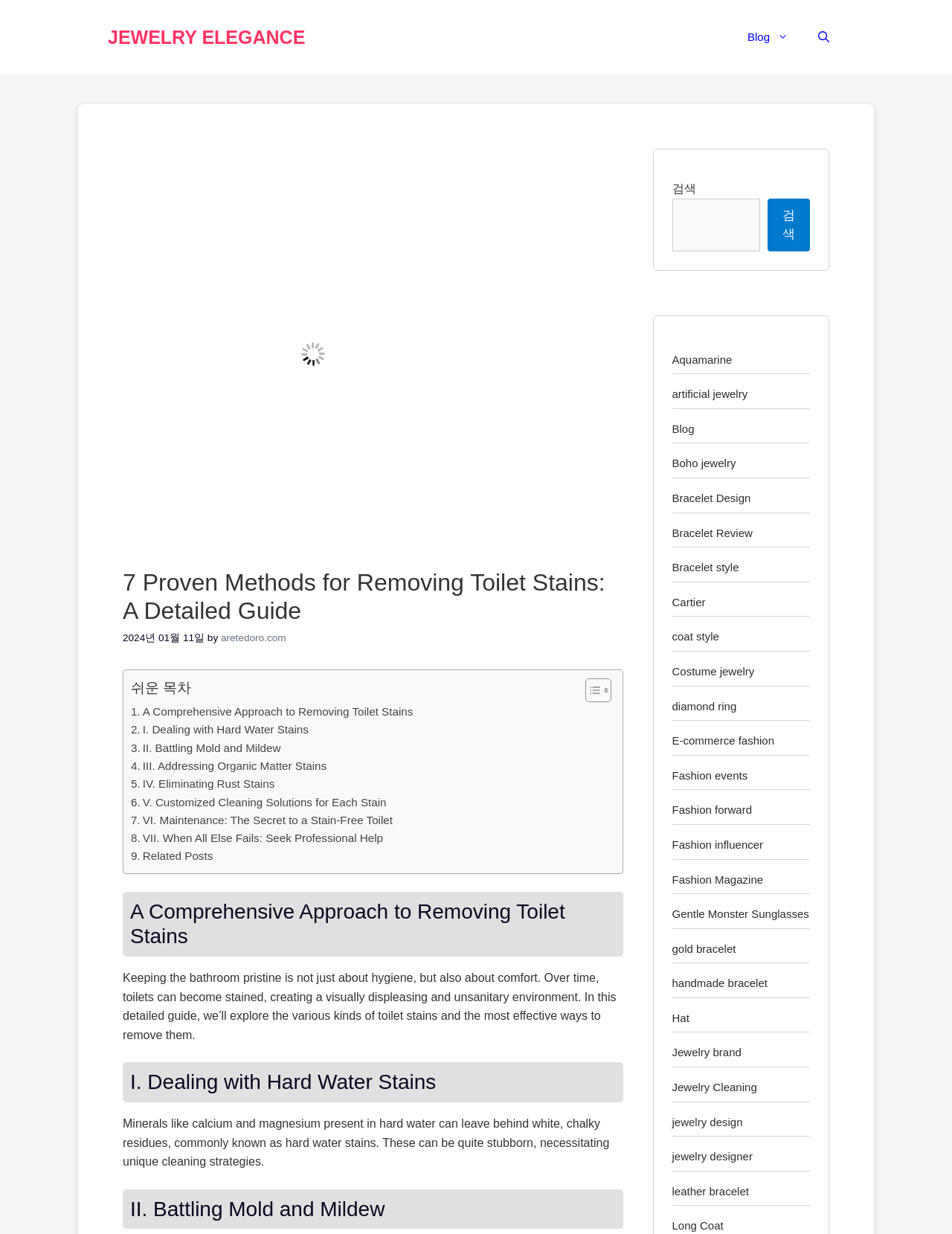Please identify the bounding box coordinates of the clickable area that will fulfill the following instruction: "Click on the 'JEWELRY ELEGANCE' banner". The coordinates should be in the format of four float numbers between 0 and 1, i.e., [left, top, right, bottom].

[0.113, 0.022, 0.321, 0.039]